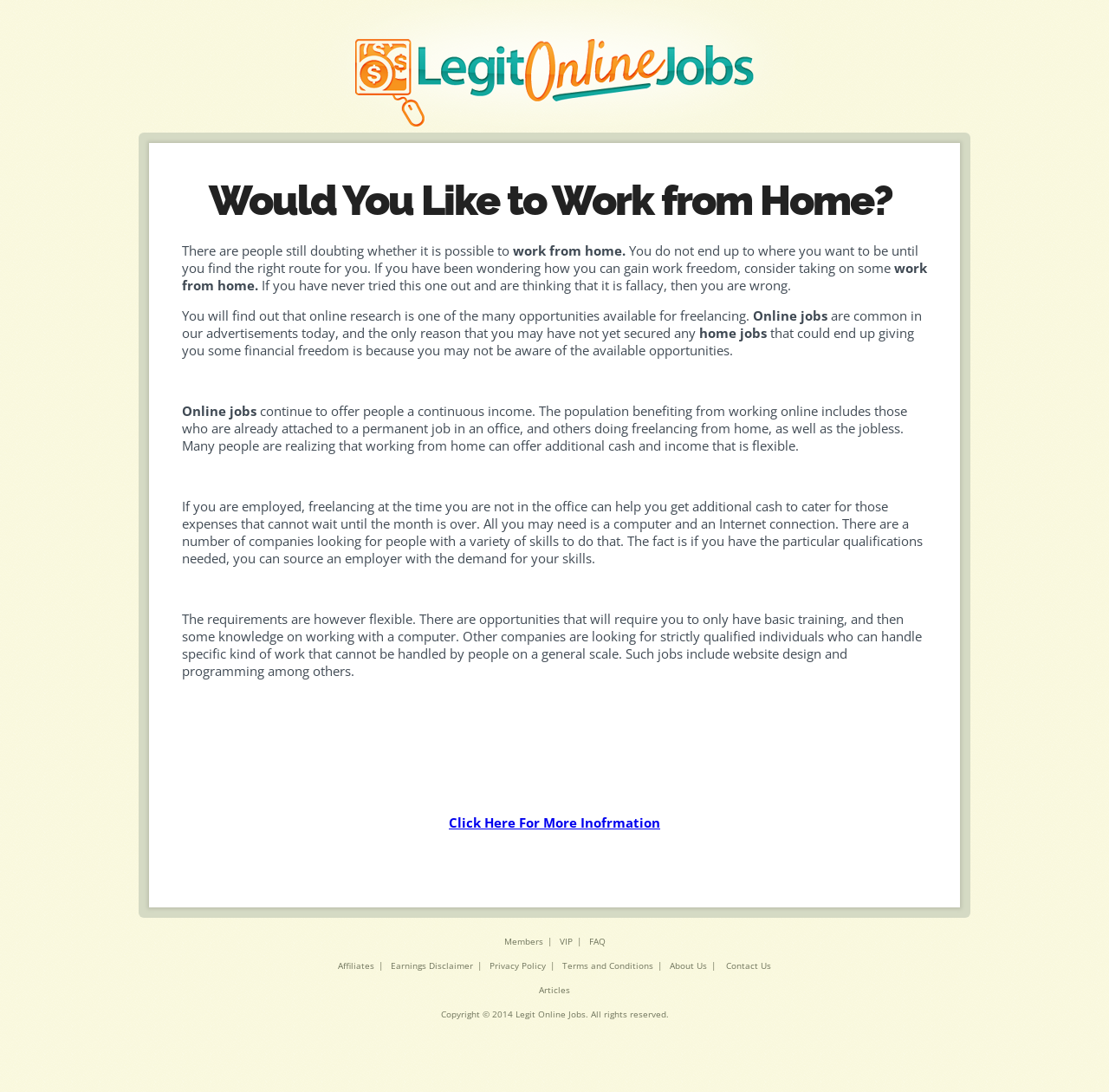Locate the bounding box coordinates of the area where you should click to accomplish the instruction: "Go to 'Members'".

[0.454, 0.856, 0.489, 0.867]